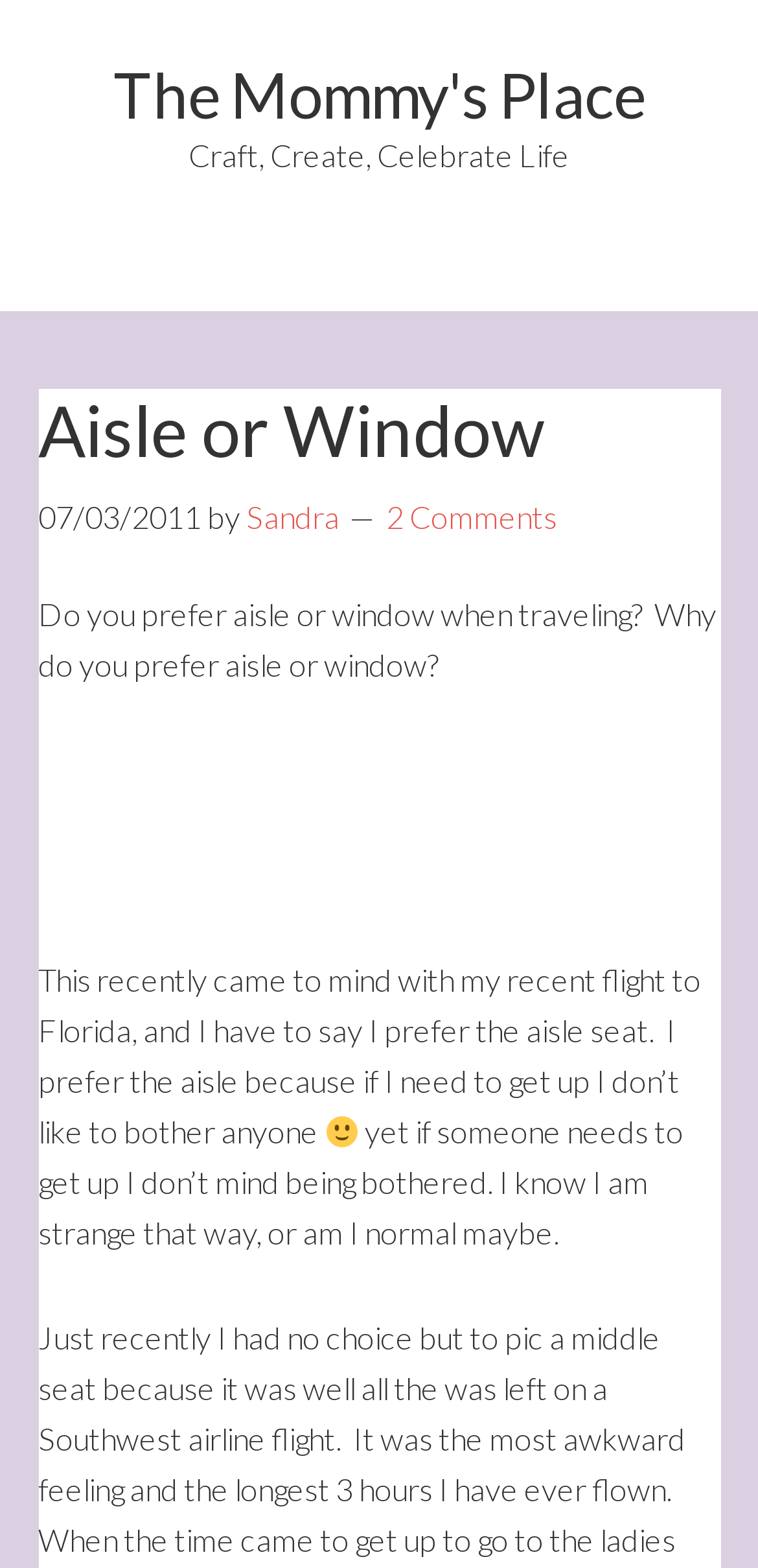Find the bounding box coordinates for the HTML element specified by: "2 Comments".

[0.509, 0.318, 0.735, 0.341]